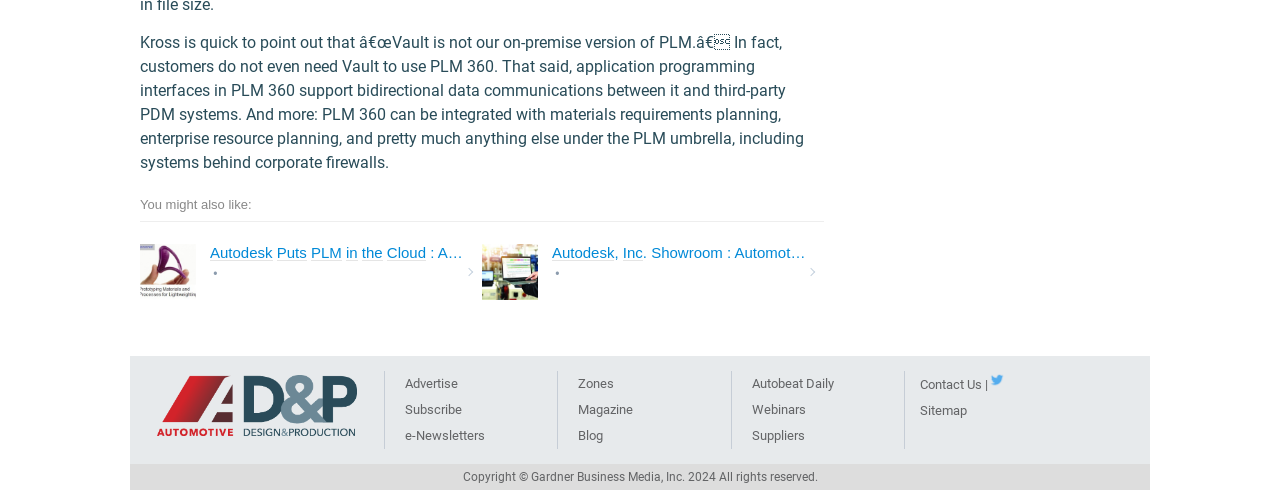Provide a brief response using a word or short phrase to this question:
What is the name of the company mentioned in the article?

Autodesk